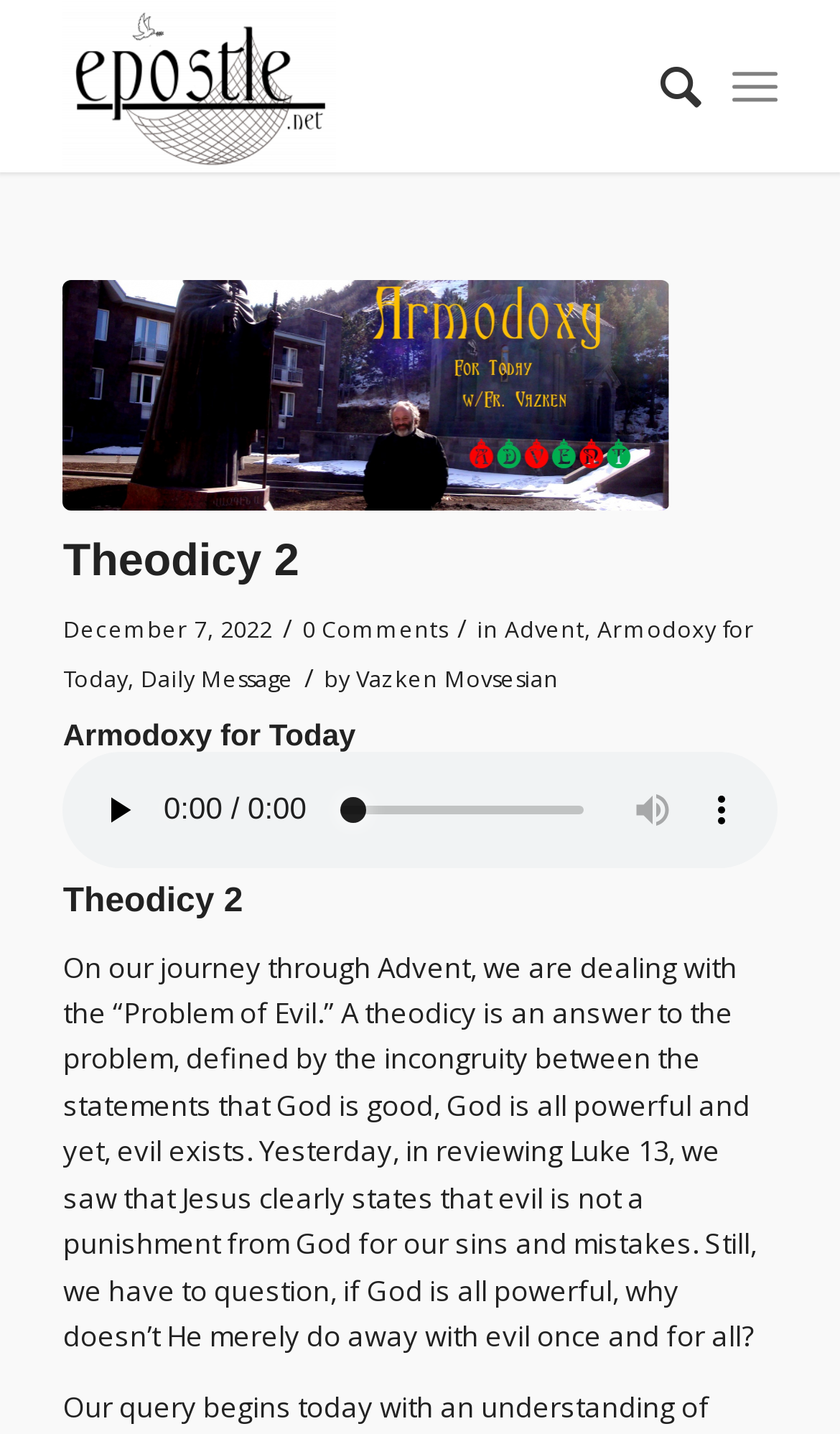Carefully examine the image and provide an in-depth answer to the question: What is the author of the current article?

I discovered the answer by looking at the link element with the text 'Vazken Movsesian' in the section that appears to be the article metadata, which suggests that it is the author of the current article.